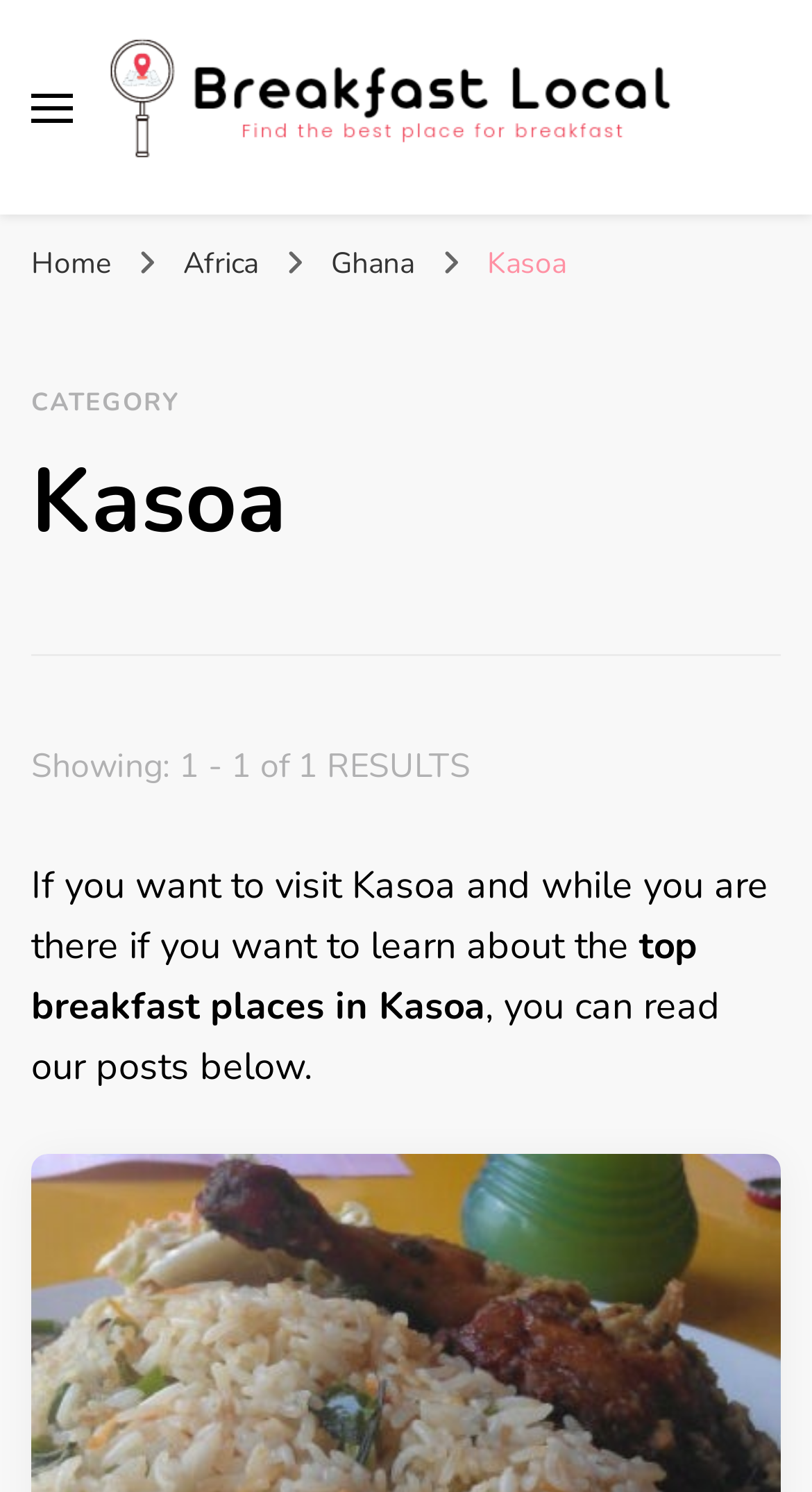What is the category of the webpage?
Please give a detailed and thorough answer to the question, covering all relevant points.

The answer can be found in the static text 'CATEGORY' which is a separate section on the webpage.